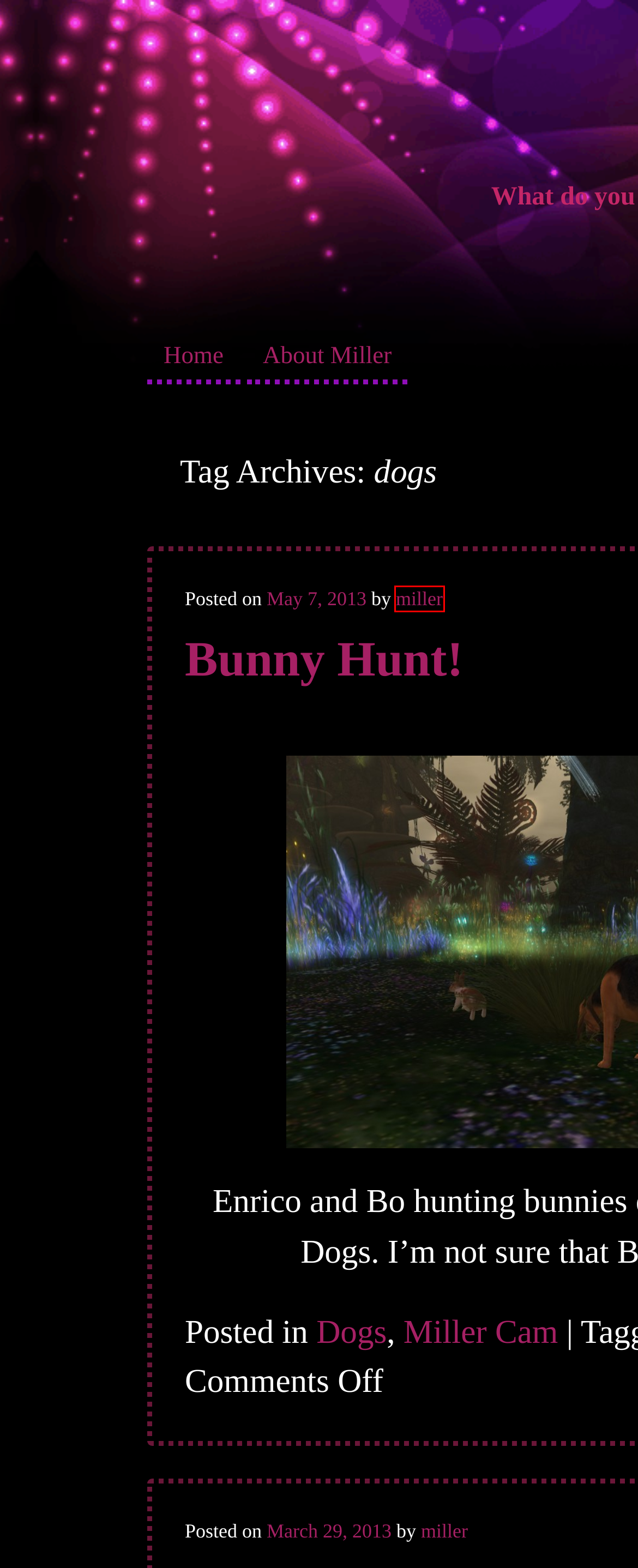A screenshot of a webpage is given, marked with a red bounding box around a UI element. Please select the most appropriate webpage description that fits the new page after clicking the highlighted element. Here are the candidates:
A. Prize Draw | I am Miller
B. I am Miller
C. About Miller | I am Miller
D. Aztek Cam | I am Miller
E. Log In ‹ I am Miller — WordPress
F. miller | I am Miller
G. Bunny Hunt! | I am Miller
H. Miller Cam | I am Miller

F